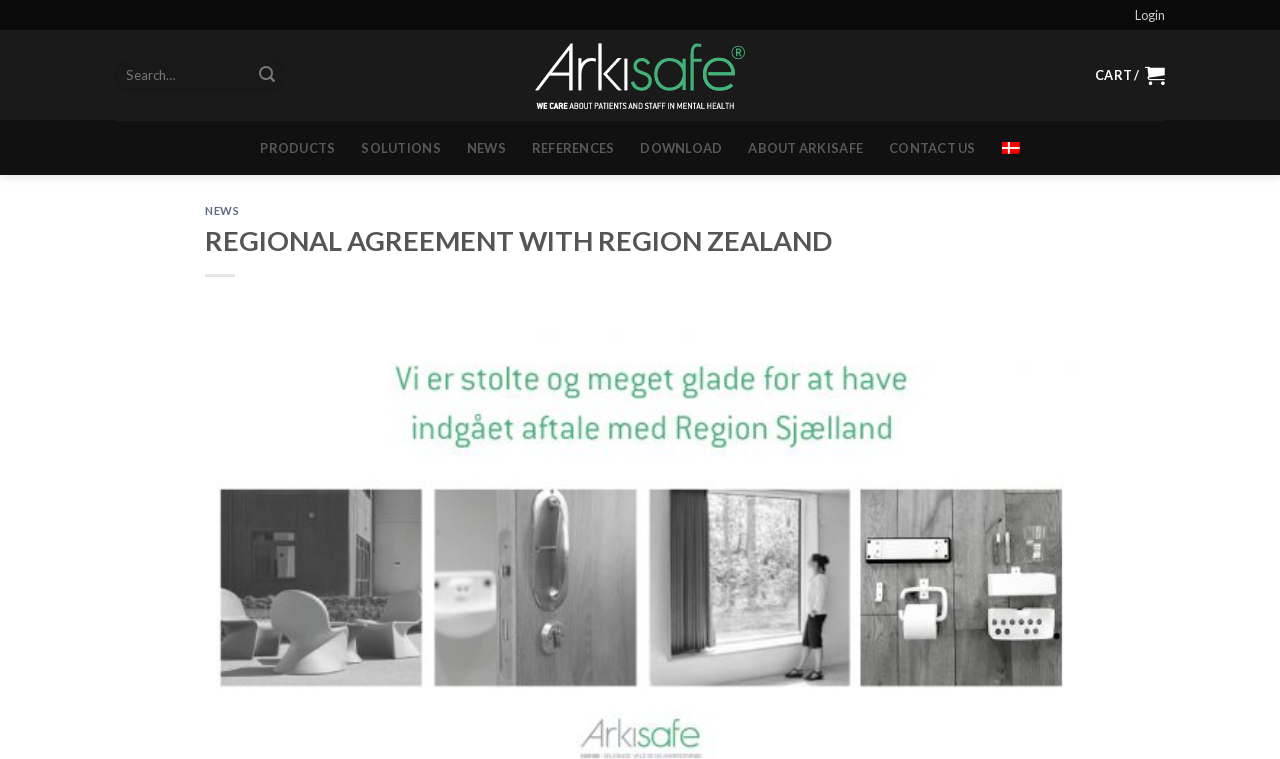Use a single word or phrase to answer the question:
What is the purpose of the search box?

Search for: